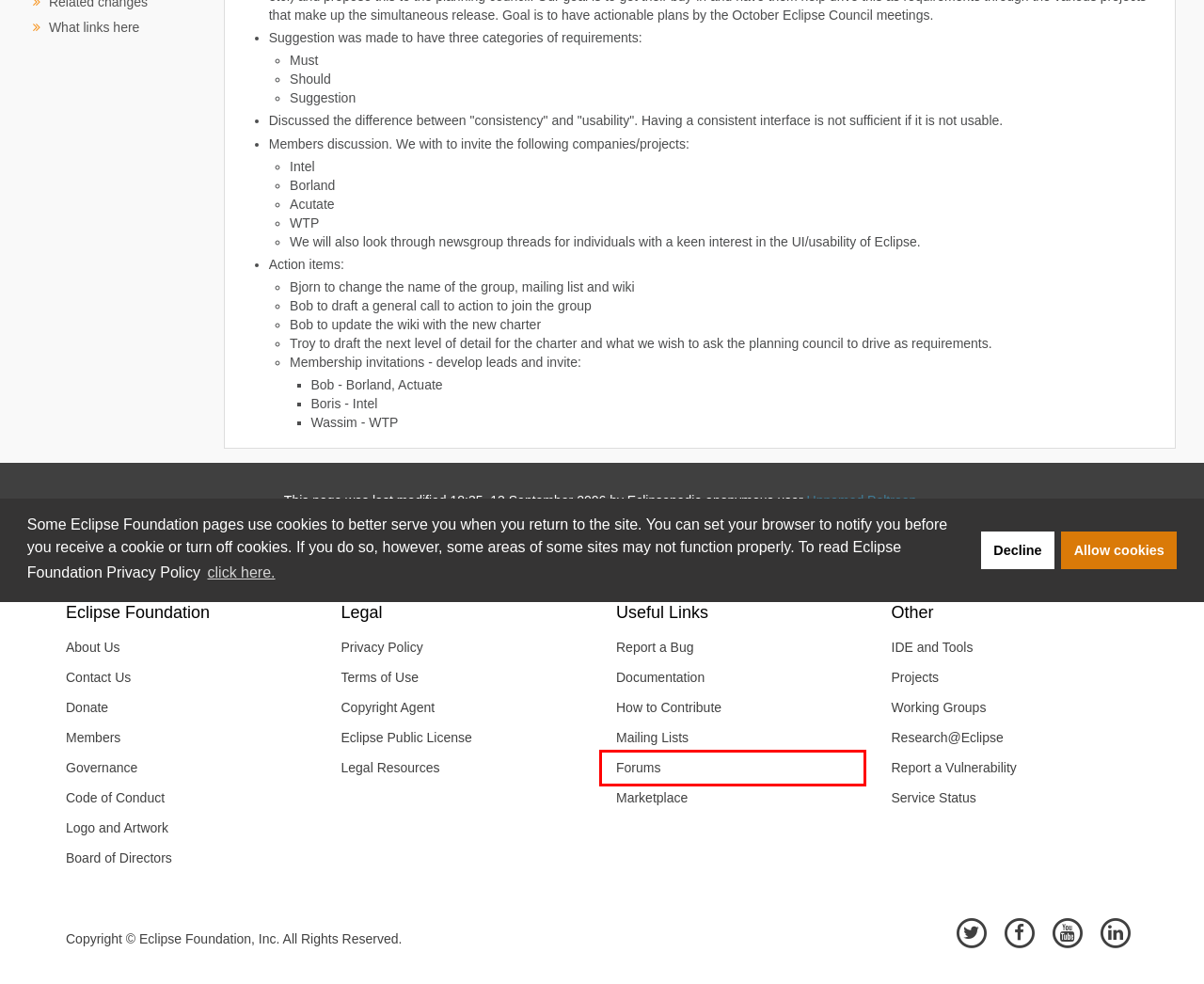You are given a screenshot of a webpage within which there is a red rectangle bounding box. Please choose the best webpage description that matches the new webpage after clicking the selected element in the bounding box. Here are the options:
A. Eclipse Foundation Legal Resources | The Eclipse Foundation
B. Eclipse Mailing Lists | Eclipse - The Eclipse Foundation open source community website.
C. About the Eclipse Foundation | The Eclipse Foundation
D. Eclipse Foundation Website Privacy Policy | The Eclipse Foundation
E. Eclipse Community Forums: Welcome to the forum
F. Eclipse Foundation AISBL Board of Directors | The Eclipse Foundation
G. Eclipse Public License 2.0 | The Eclipse Foundation
H. Eclipse Foundation Governance Documents | The Eclipse Foundation

E